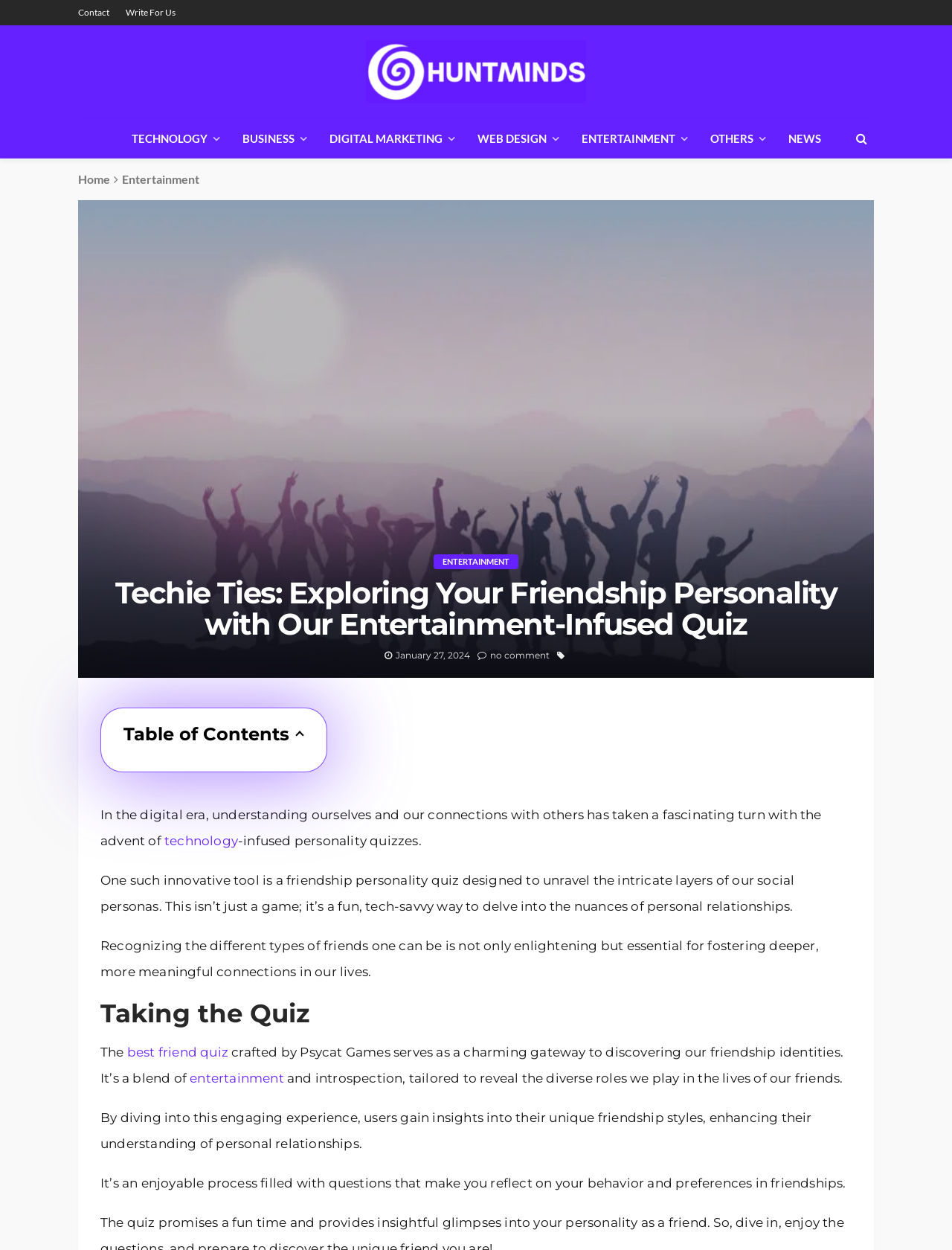How many categories are listed under the TECHNOLOGY section?
Can you offer a detailed and complete answer to this question?

I counted the number of links under the TECHNOLOGY section, which are 'TECHNOLOGY ', 'BUSINESS ', 'DIGITAL MARKETING ', 'WEB DESIGN ', 'ENTERTAINMENT ', and 'OTHERS '. Therefore, there are 6 categories listed under the TECHNOLOGY section.